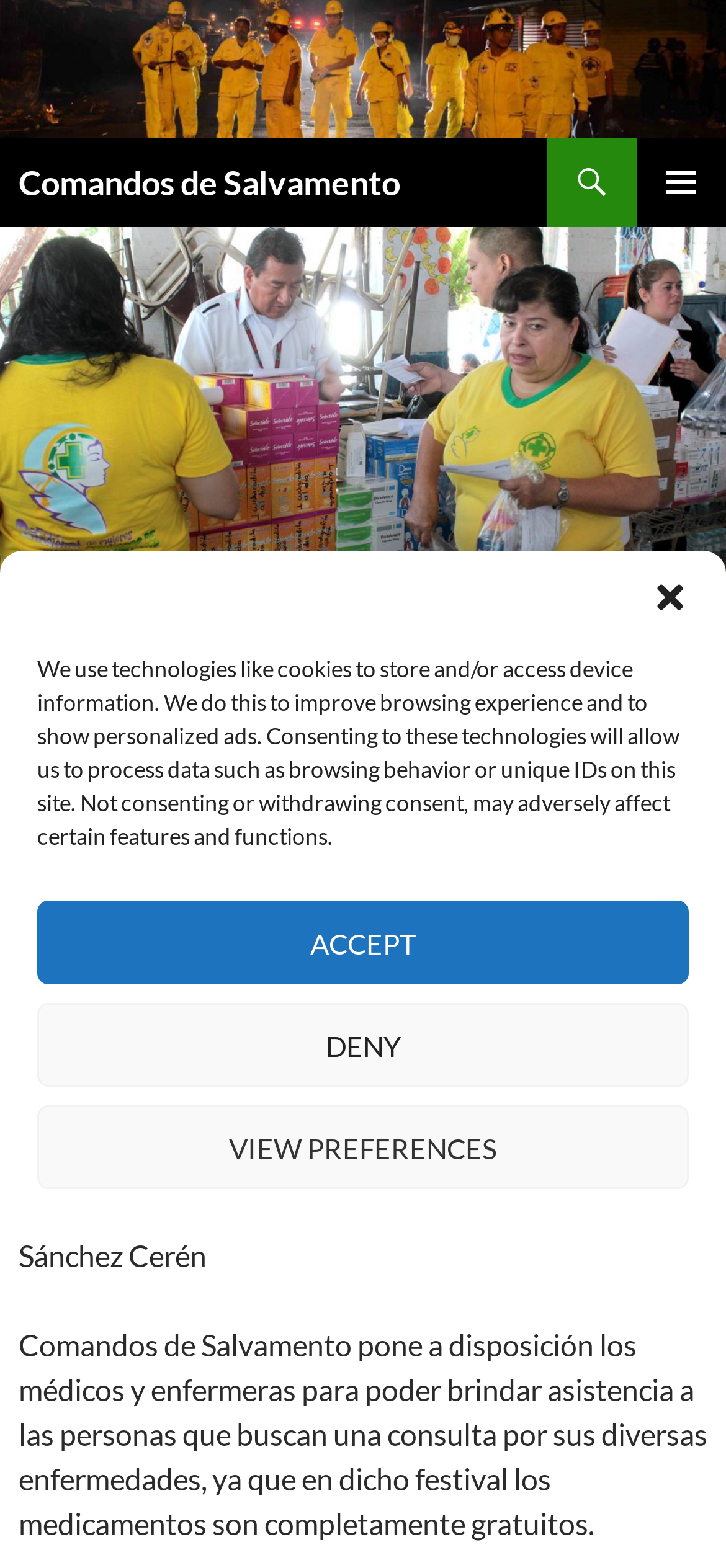What is the purpose of Comandos de Salvamento in the festival?
Give a one-word or short-phrase answer derived from the screenshot.

to provide medical assistance